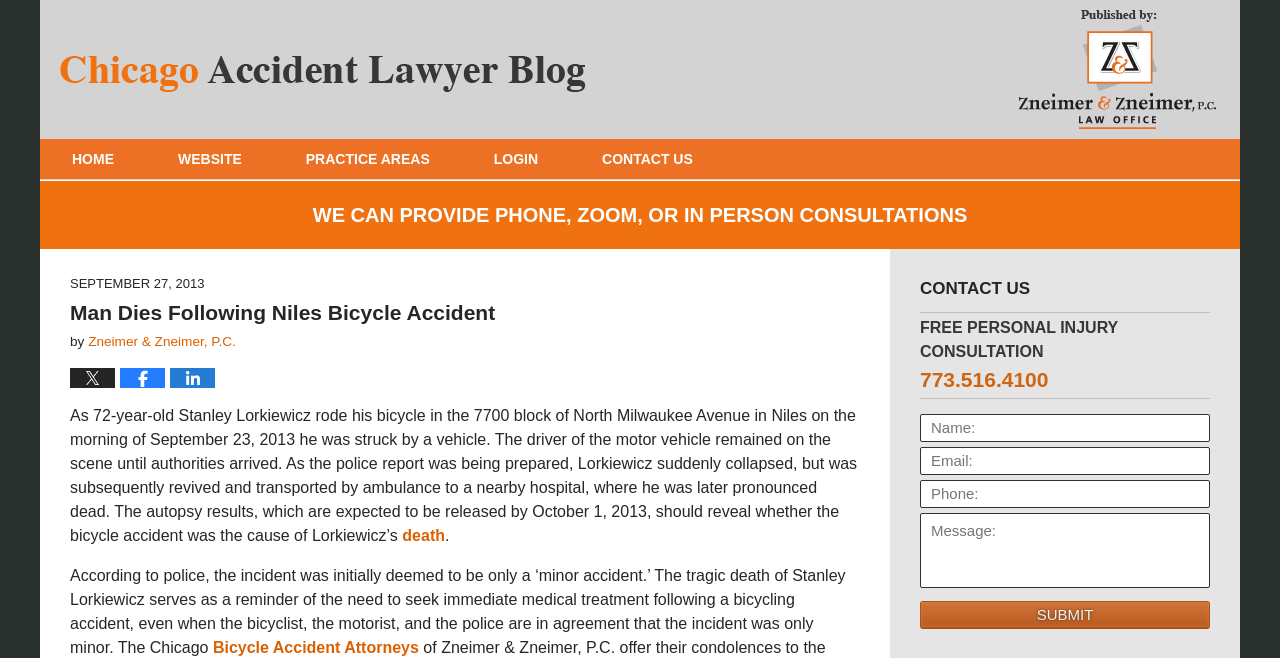Can you find the bounding box coordinates for the element to click on to achieve the instruction: "Click the 'CONTACT US' link"?

[0.445, 0.211, 0.566, 0.272]